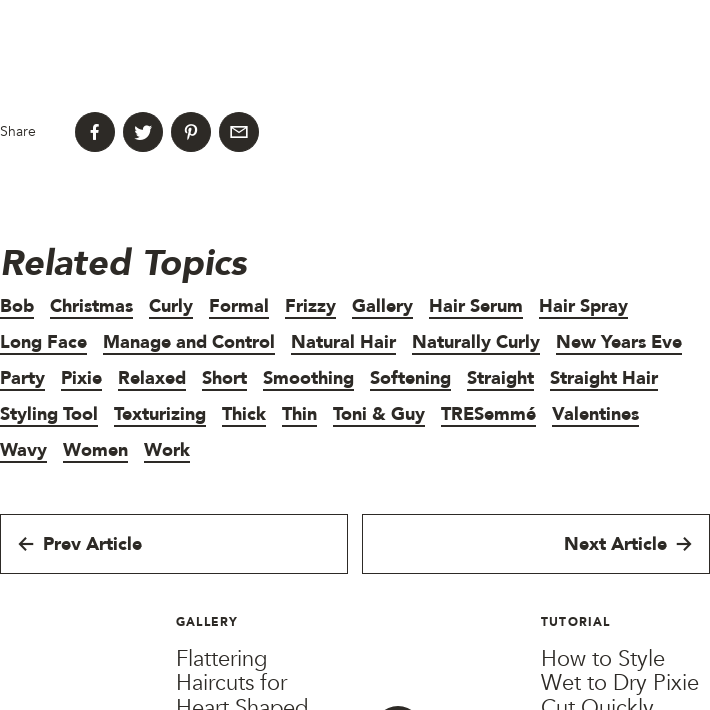Detail the scene depicted in the image with as much precision as possible.

This image features a model sporting a sleek pixie hairstyle with a side part, showcasing a beautiful and modern look. The hairstyle is designed to enhance the elegance and attractiveness of the wearer, drawing attention to their facial features. The accompanying caption notes that this chic short hairstyle not only exudes style but is also complemented by the model's carefully applied makeup, highlighting the overall aesthetic appeal. The image is credited to Shutterstock, emphasizing its quality and professional presentation.